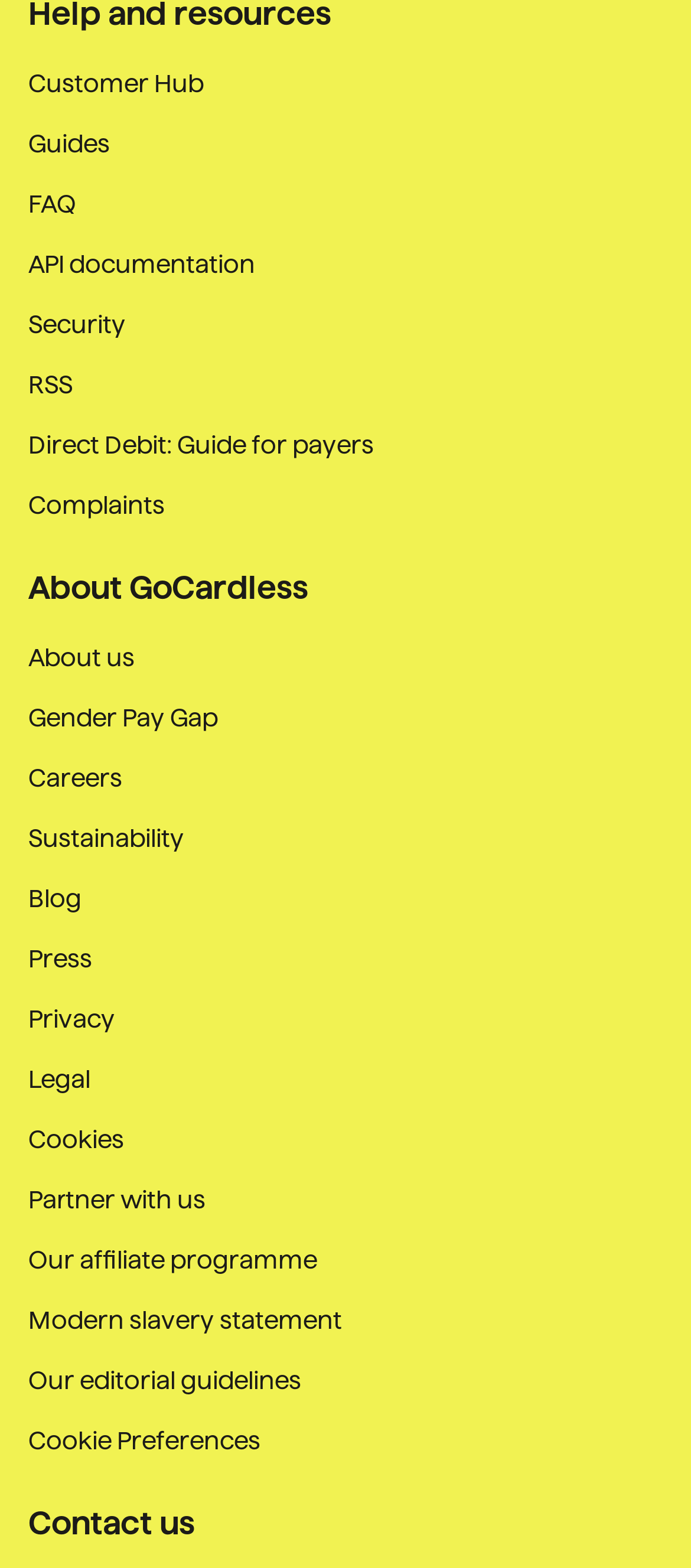What is the last link in the navigation section?
Using the visual information, reply with a single word or short phrase.

Our editorial guidelines